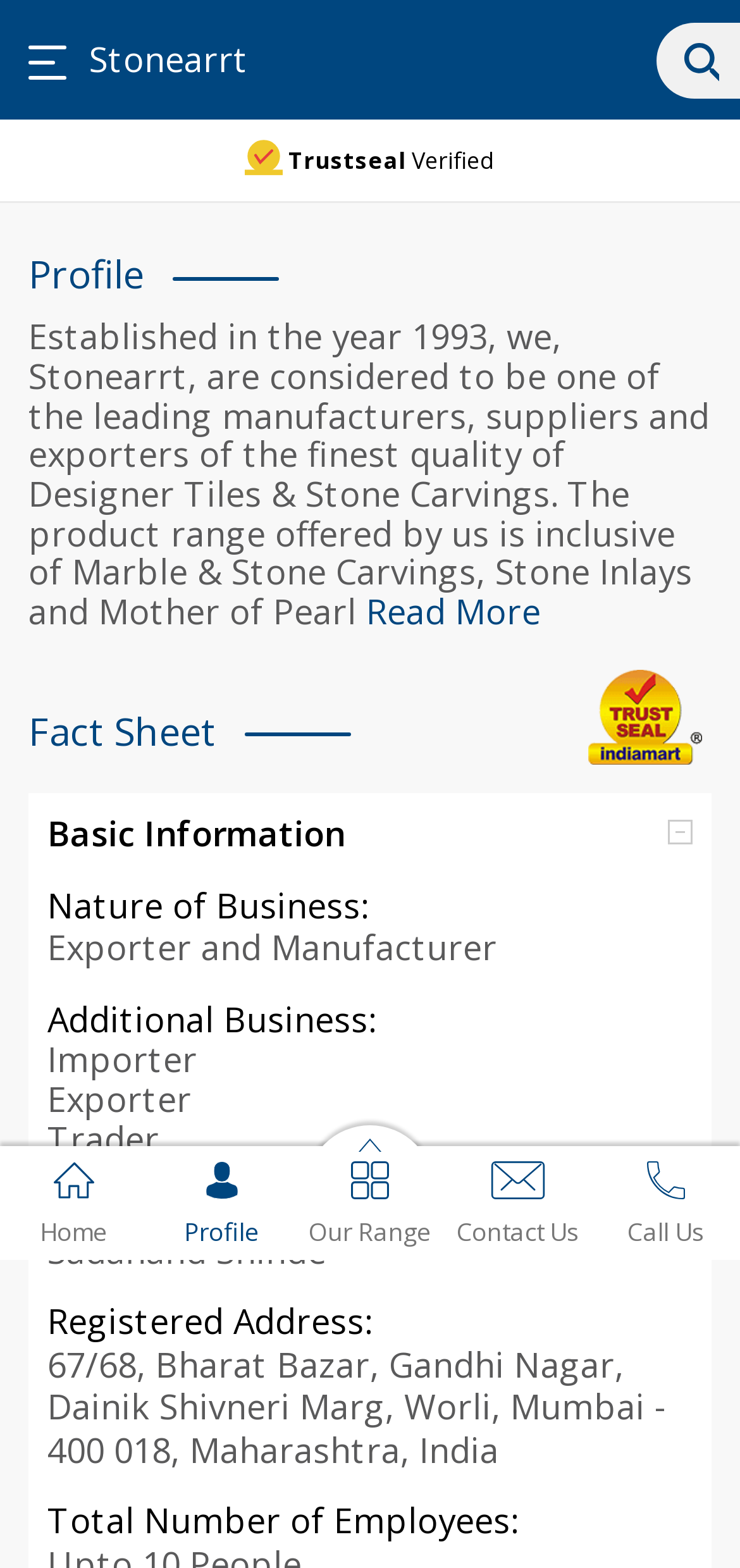Mark the bounding box of the element that matches the following description: "parent_node: Fact Sheet".

[0.795, 0.427, 0.949, 0.493]